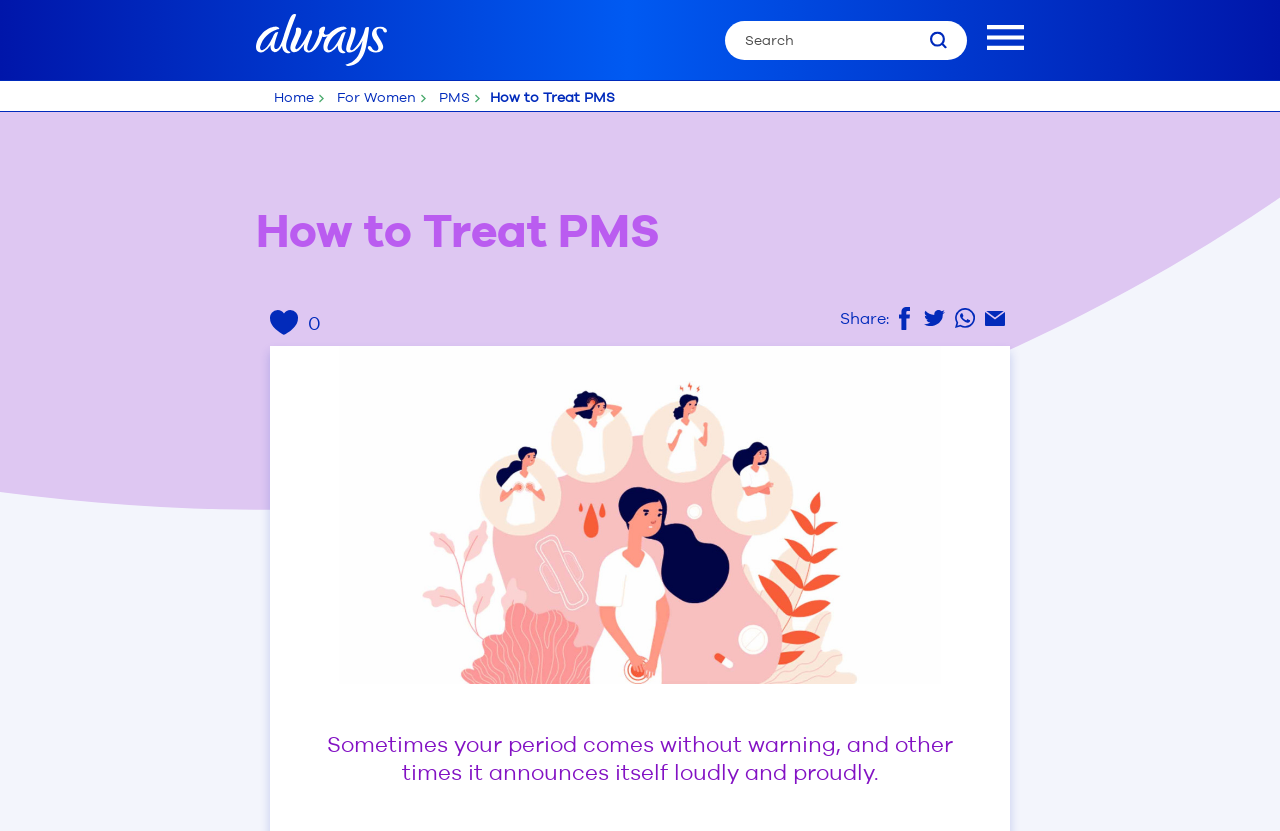What is the purpose of the search bar?
From the screenshot, supply a one-word or short-phrase answer.

Search